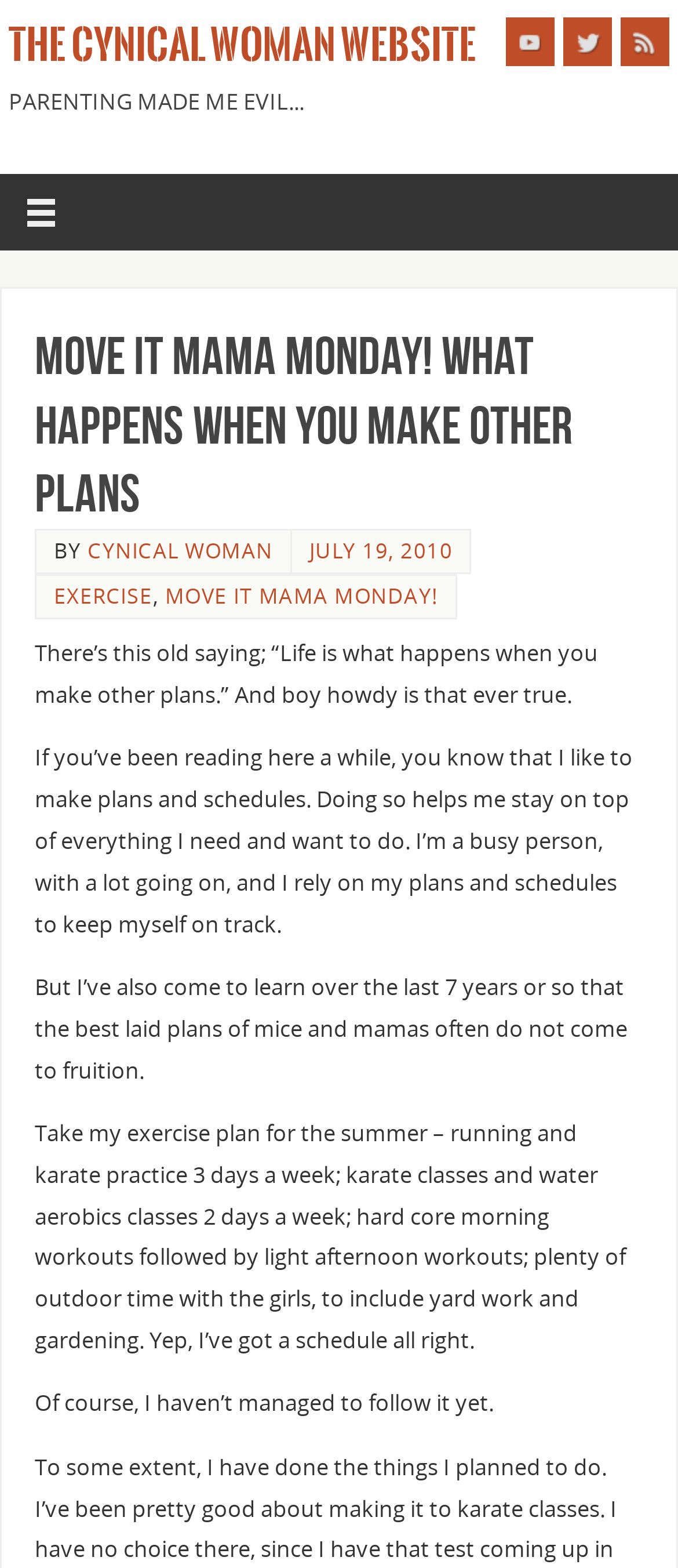Please locate the bounding box coordinates of the element that needs to be clicked to achieve the following instruction: "Read Move It Mama Monday! article". The coordinates should be four float numbers between 0 and 1, i.e., [left, top, right, bottom].

[0.051, 0.205, 0.949, 0.337]